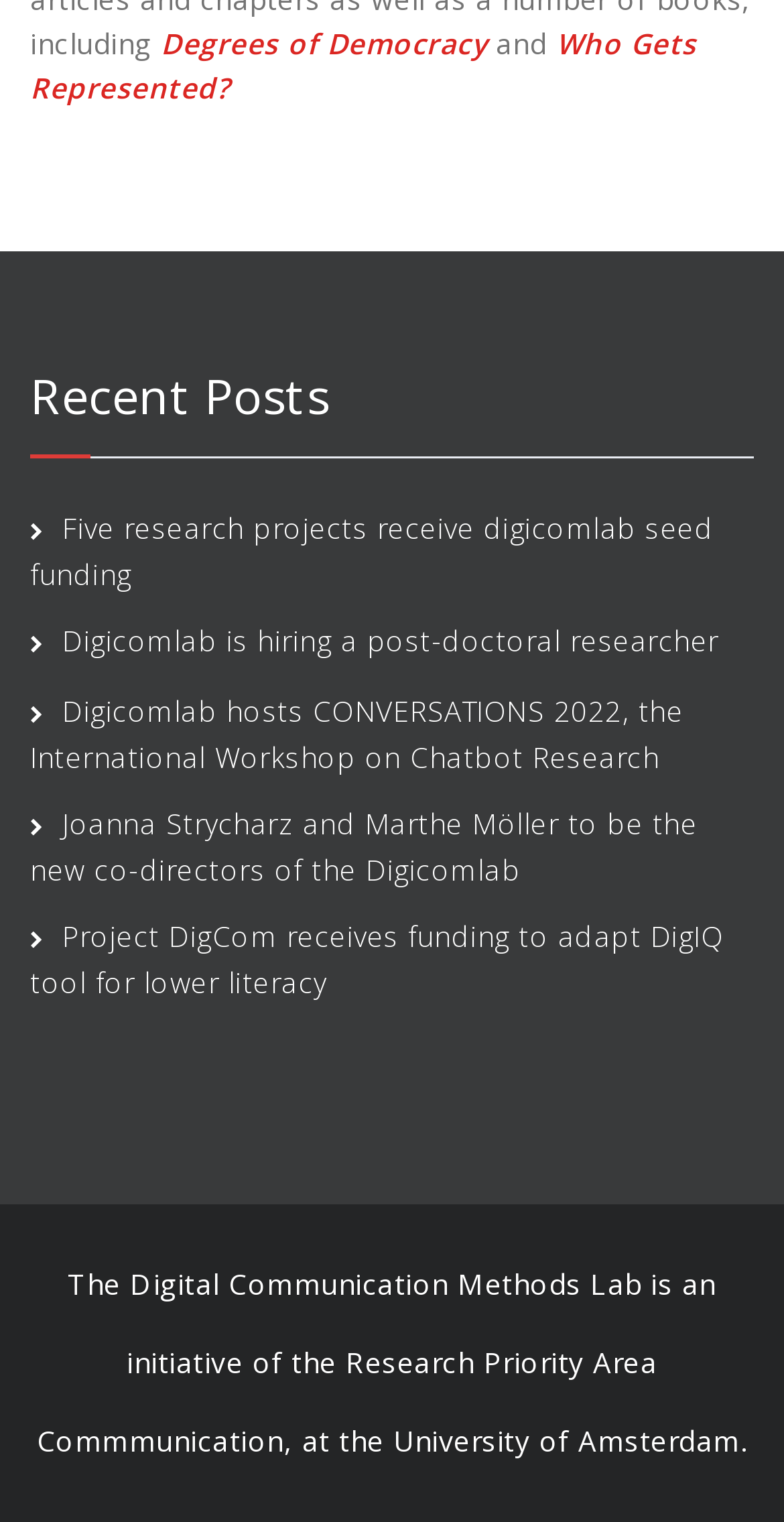What is the name of the workshop hosted by Digicomlab?
Please answer the question with a detailed and comprehensive explanation.

I looked at the link element with the text 'Digicomlab hosts CONVERSATIONS 2022, the International Workshop on Chatbot Research' which is one of the recent posts listed.